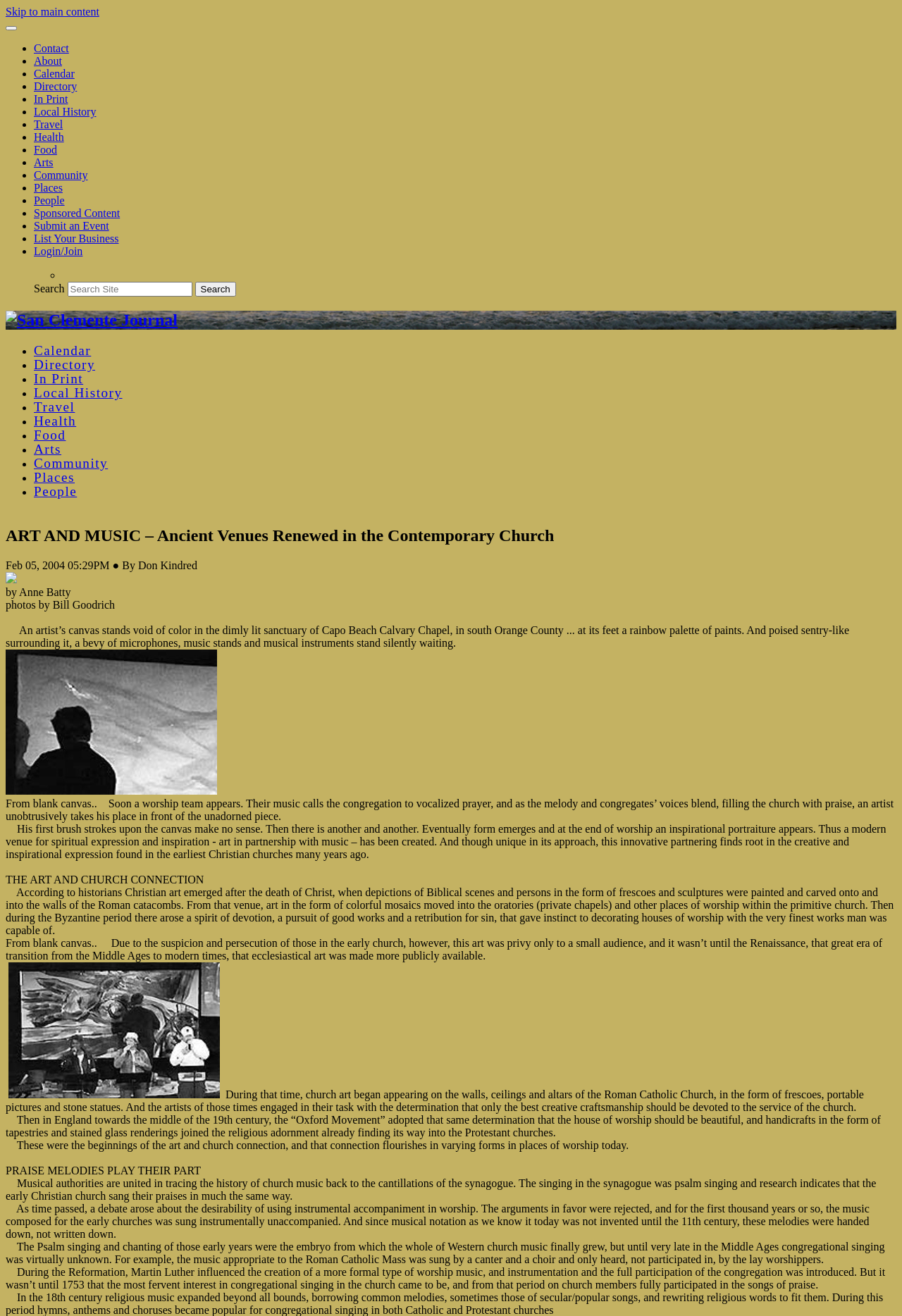Identify the bounding box coordinates of the area that should be clicked in order to complete the given instruction: "Search for something". The bounding box coordinates should be four float numbers between 0 and 1, i.e., [left, top, right, bottom].

[0.075, 0.214, 0.213, 0.225]